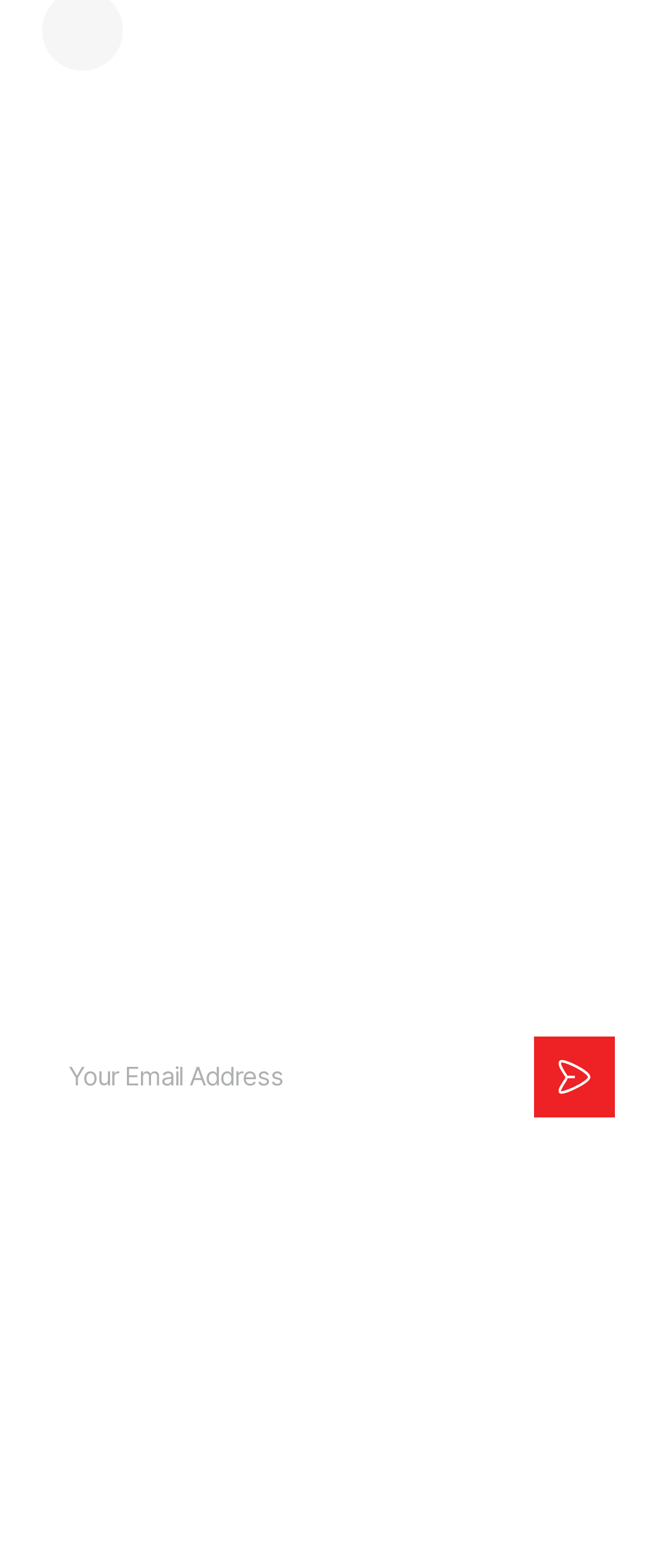Please find the bounding box coordinates of the element that needs to be clicked to perform the following instruction: "Learn more about Dr Theressa Frantz, the RFA’s new Chairperson". The bounding box coordinates should be four float numbers between 0 and 1, represented as [left, top, right, bottom].

None